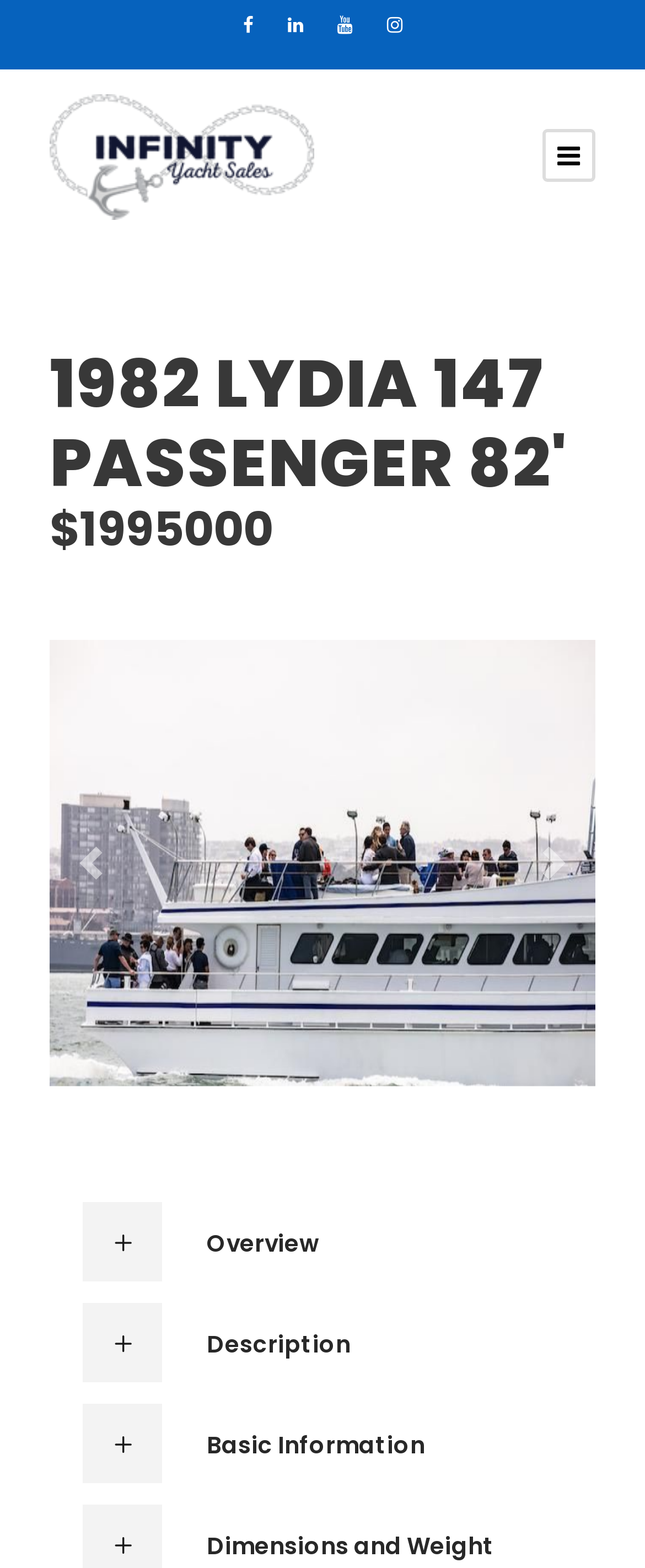What is the name of the yacht?
Give a detailed response to the question by analyzing the screenshot.

The name of the yacht can be found in the heading element with the text '1982 LYDIA 147 PASSENGER 82' located at the top of the page.